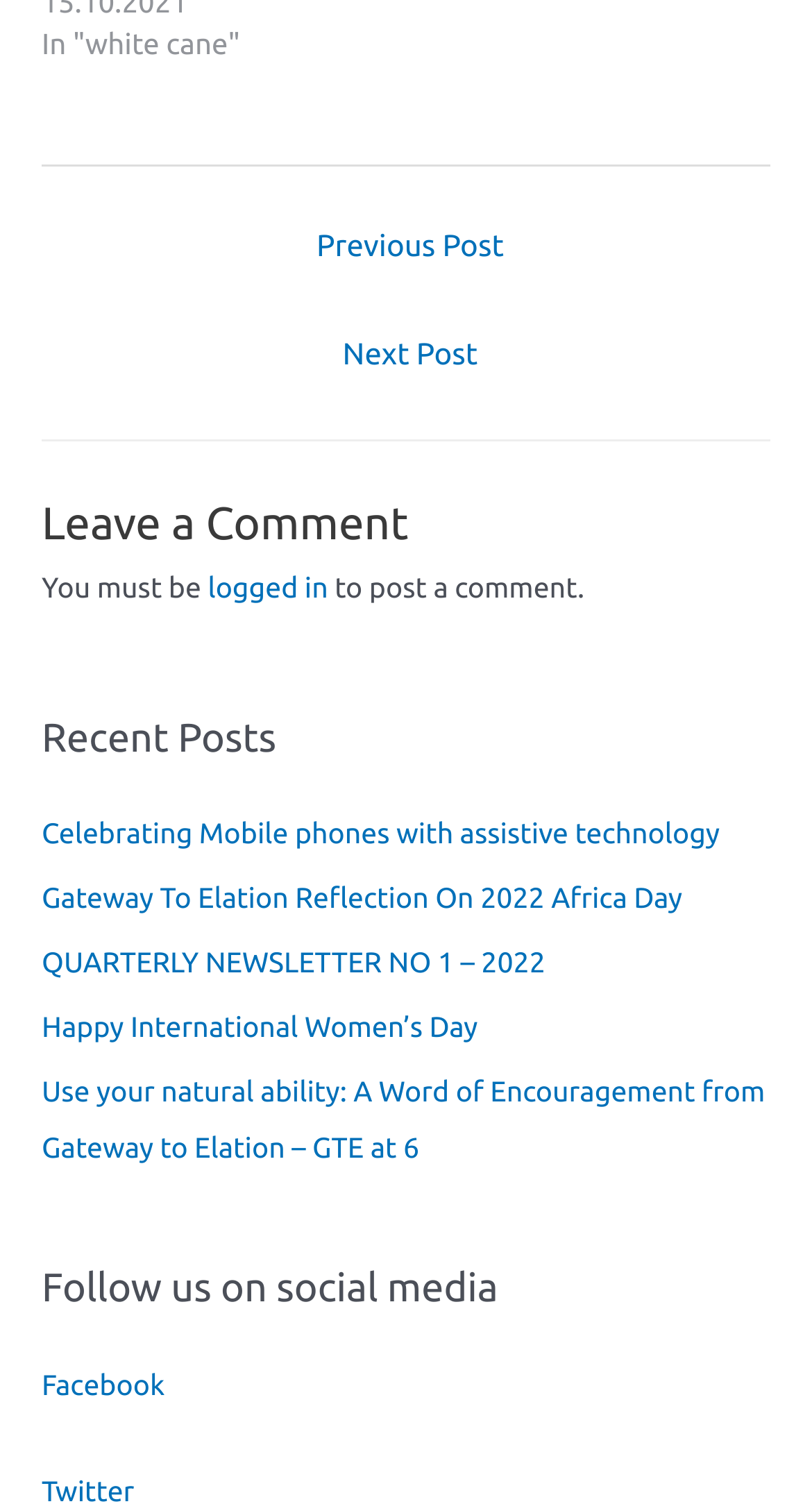Extract the bounding box coordinates of the UI element described: "← Previous Post". Provide the coordinates in the format [left, top, right, bottom] with values ranging from 0 to 1.

[0.056, 0.142, 0.954, 0.189]